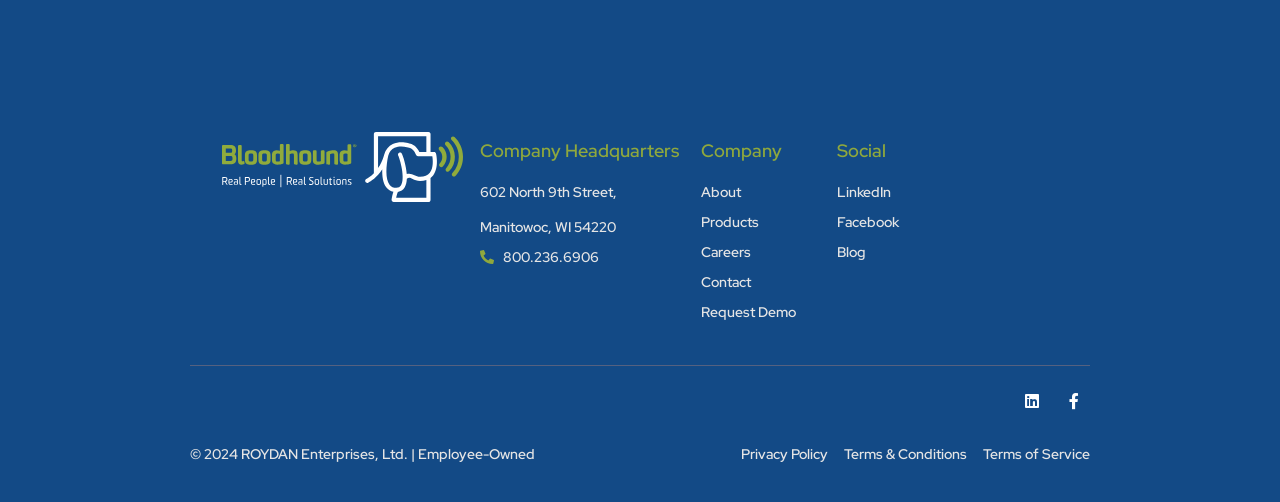Please predict the bounding box coordinates (top-left x, top-left y, bottom-right x, bottom-right y) for the UI element in the screenshot that fits the description: parent_node: Open search form

None